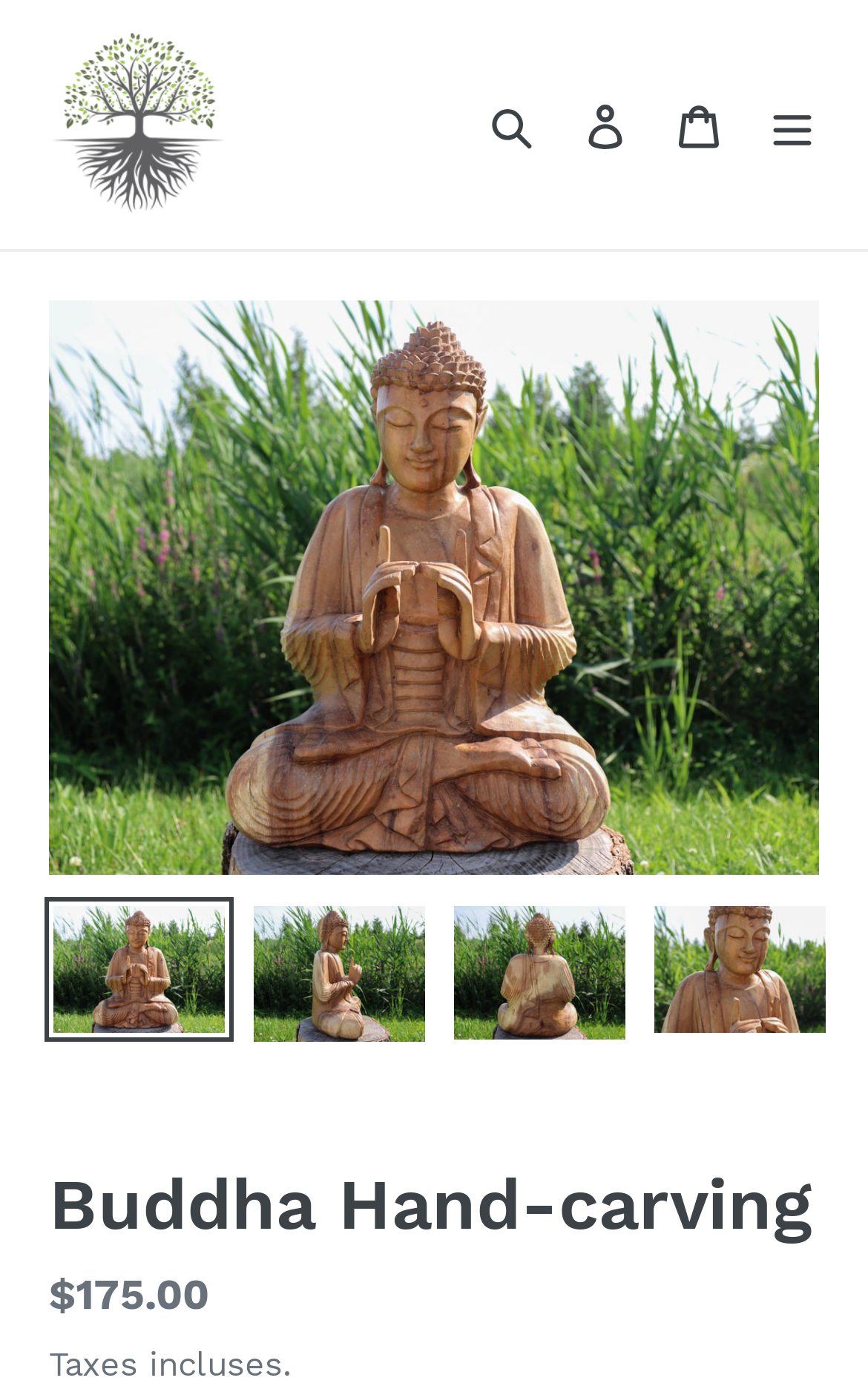Locate the bounding box coordinates of the element that needs to be clicked to carry out the instruction: "Click the 'Rechercher' button". The coordinates should be given as four float numbers ranging from 0 to 1, i.e., [left, top, right, bottom].

[0.536, 0.054, 0.644, 0.125]